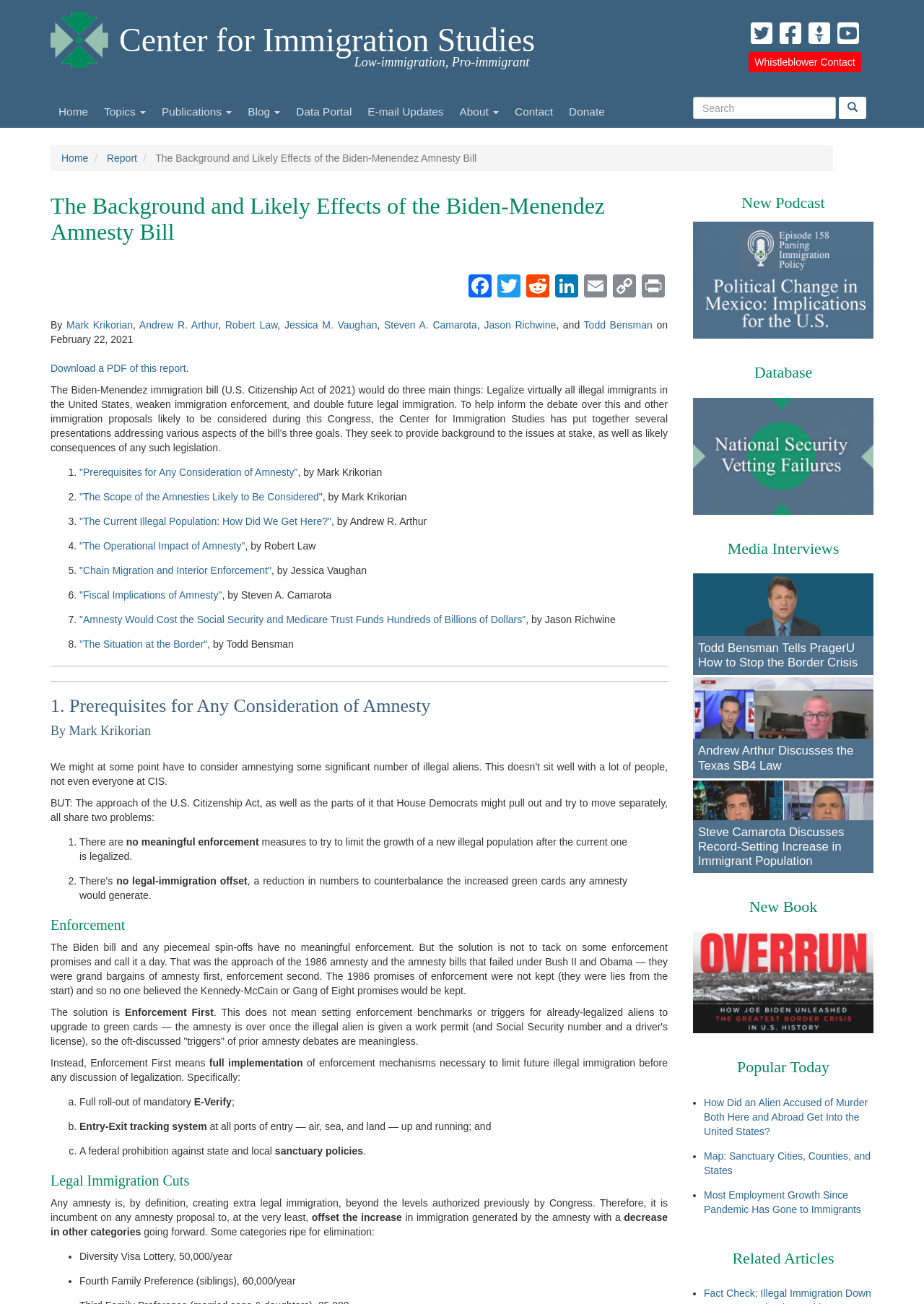What is the name of the organization?
Refer to the image and answer the question using a single word or phrase.

Center for Immigration Studies